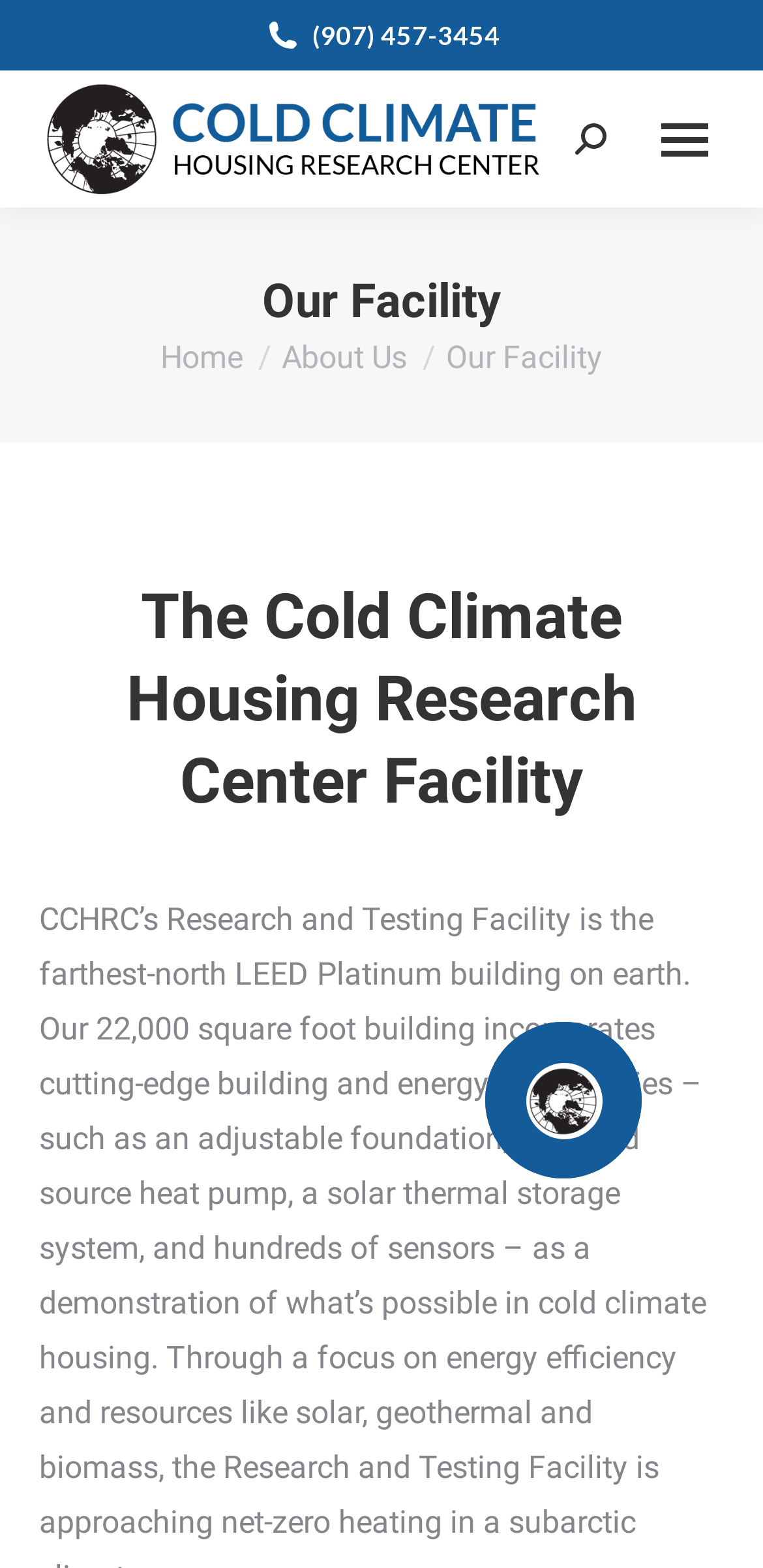Please provide the bounding box coordinate of the region that matches the element description: aria-label="Mobile menu icon". Coordinates should be in the format (top-left x, top-left y, bottom-right x, bottom-right y) and all values should be between 0 and 1.

[0.846, 0.064, 0.949, 0.113]